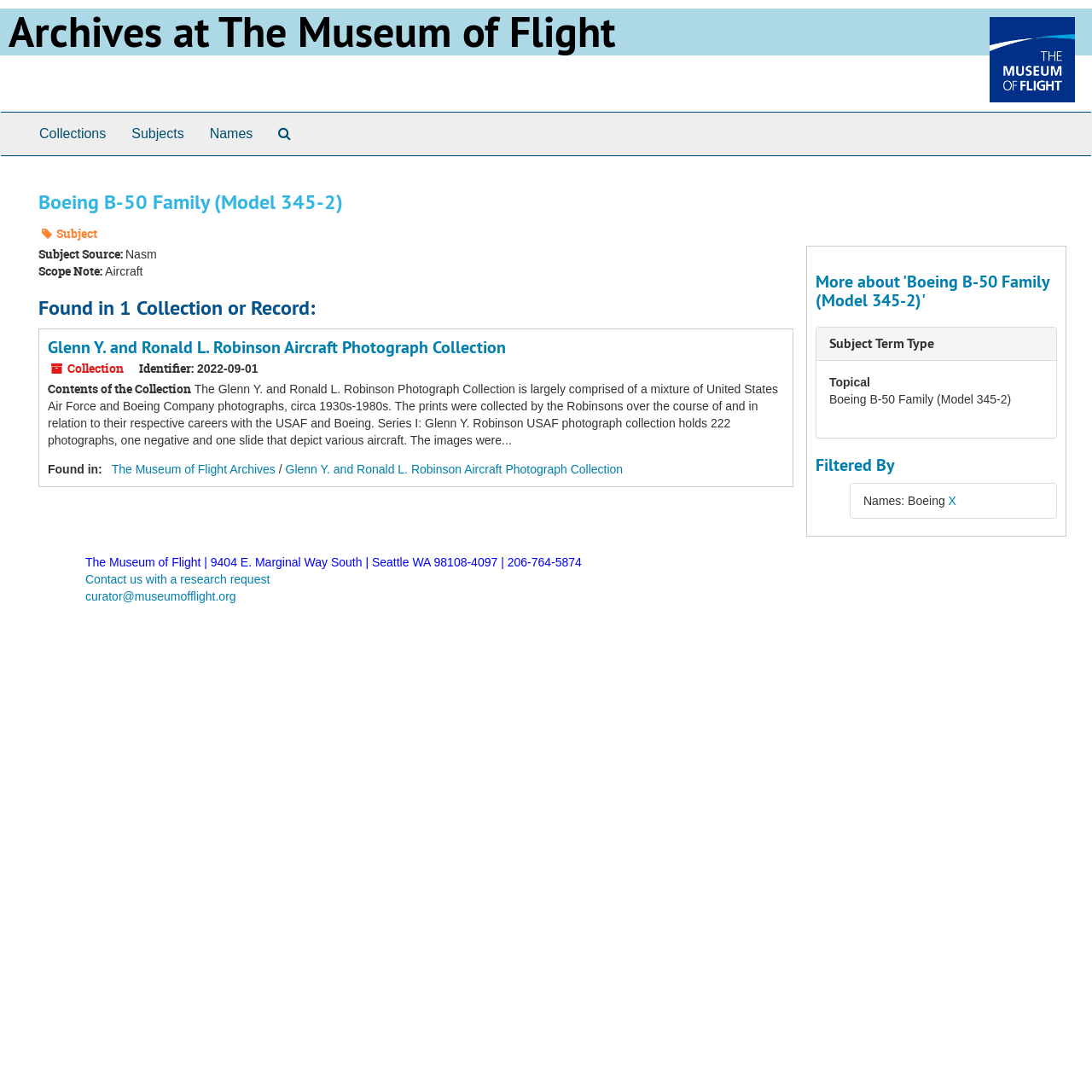Determine the main headline of the webpage and provide its text.

Archives at The Museum of Flight